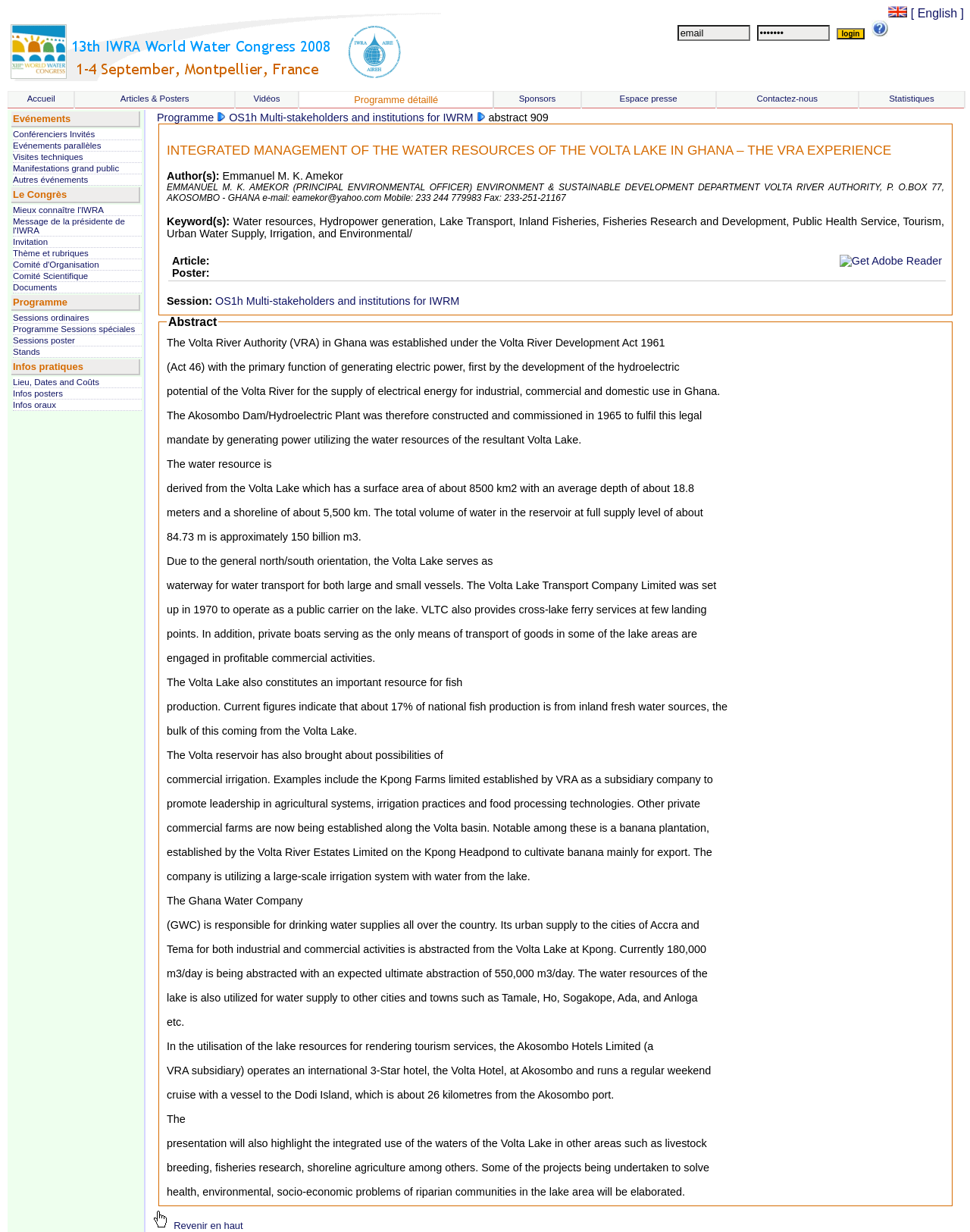Locate the bounding box coordinates of the element that should be clicked to fulfill the instruction: "display alert box".

[0.899, 0.016, 0.916, 0.03]